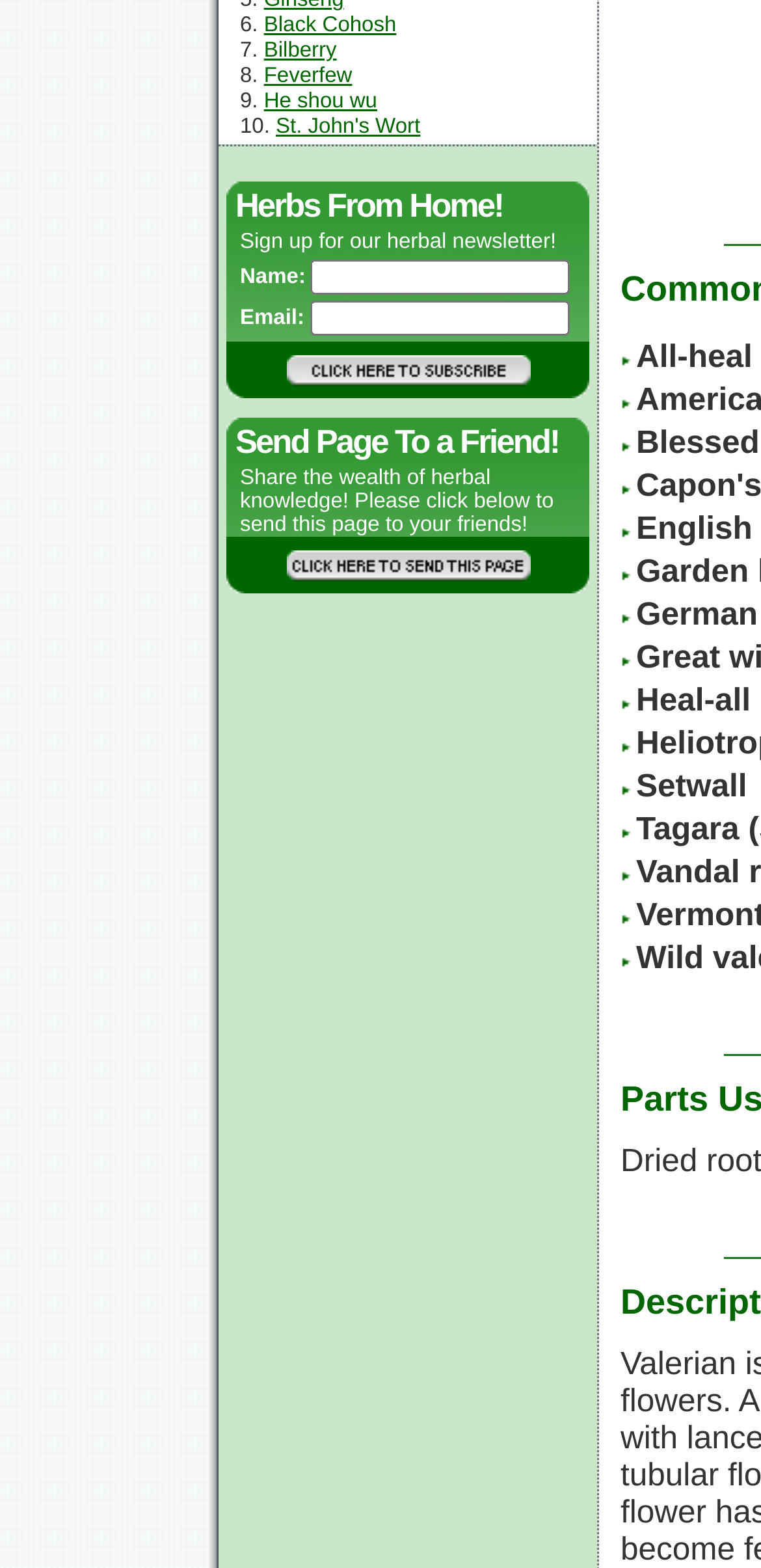Given the description "St. John's Wort", determine the bounding box of the corresponding UI element.

[0.362, 0.073, 0.552, 0.088]